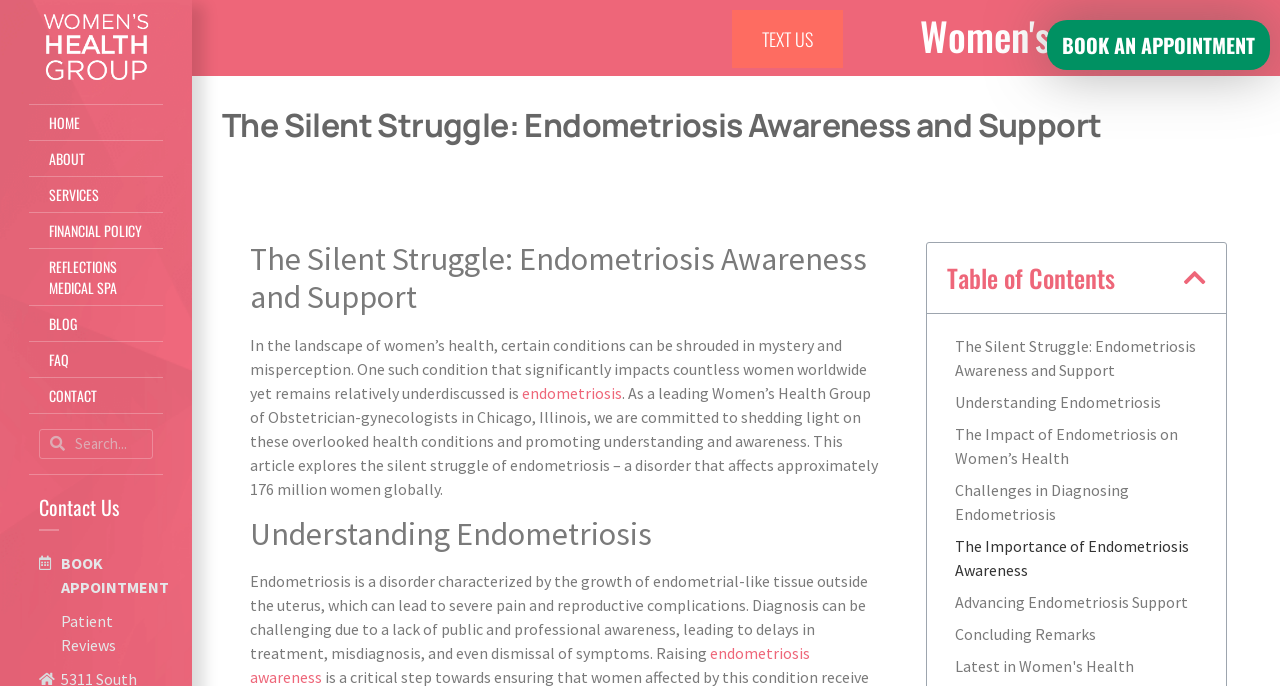From the element description BOOK APPOINTMENT, predict the bounding box coordinates of the UI element. The coordinates must be specified in the format (top-left x, top-left y, bottom-right x, bottom-right y) and should be within the 0 to 1 range.

[0.03, 0.803, 0.12, 0.873]